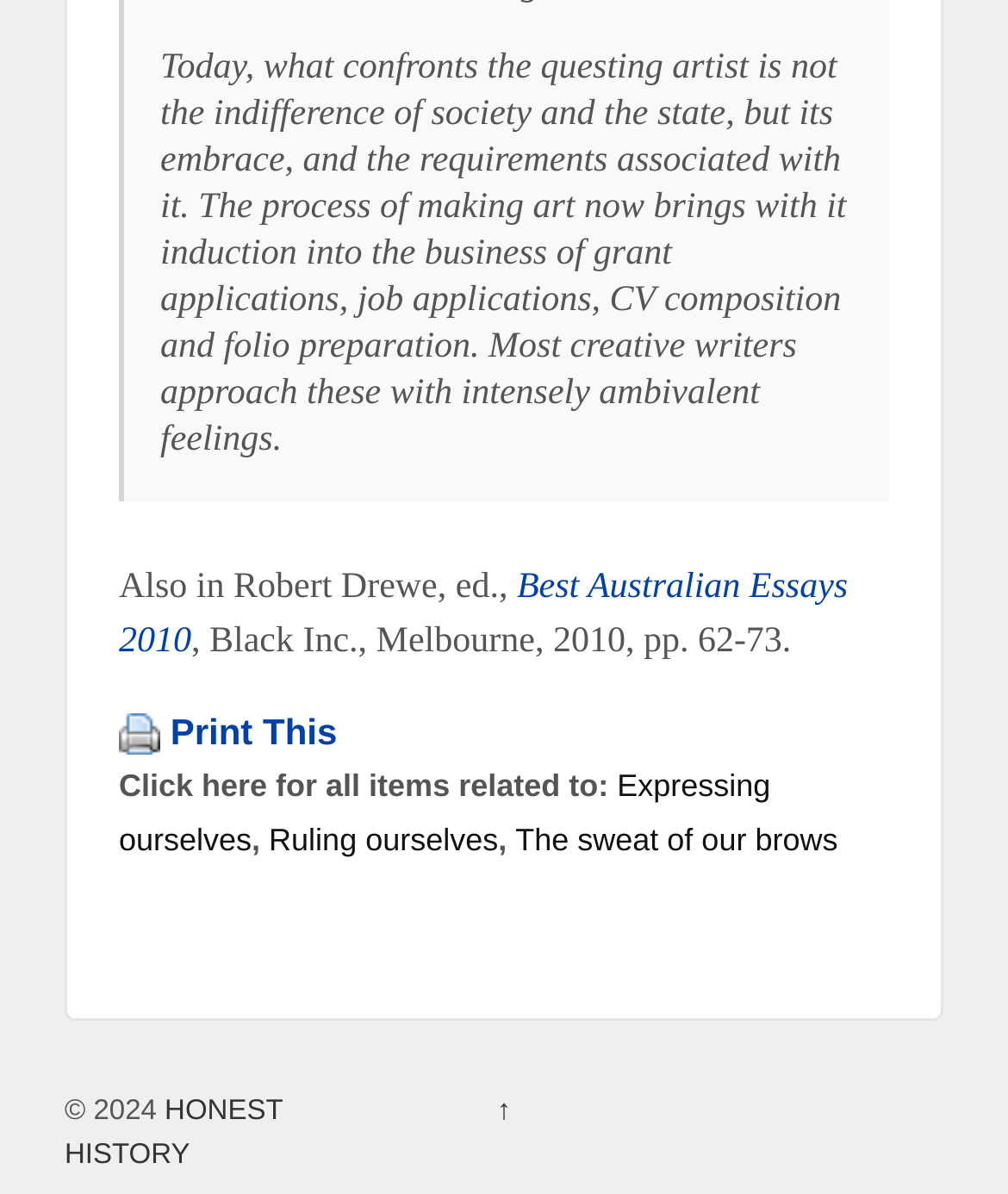Use the details in the image to answer the question thoroughly: 
What is the year of copyright?

The year of copyright can be found at the bottom of the webpage, where it is written '© 2024'. This indicates that the copyright year is 2024.